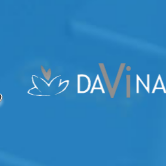What is the background color of the logo?
Make sure to answer the question with a detailed and comprehensive explanation.

The background of the logo is a calming blue color, which enhances the overall aesthetic of the logo and reflects the essence and values of the organization it represents, likely focusing on wellness or holistic services.